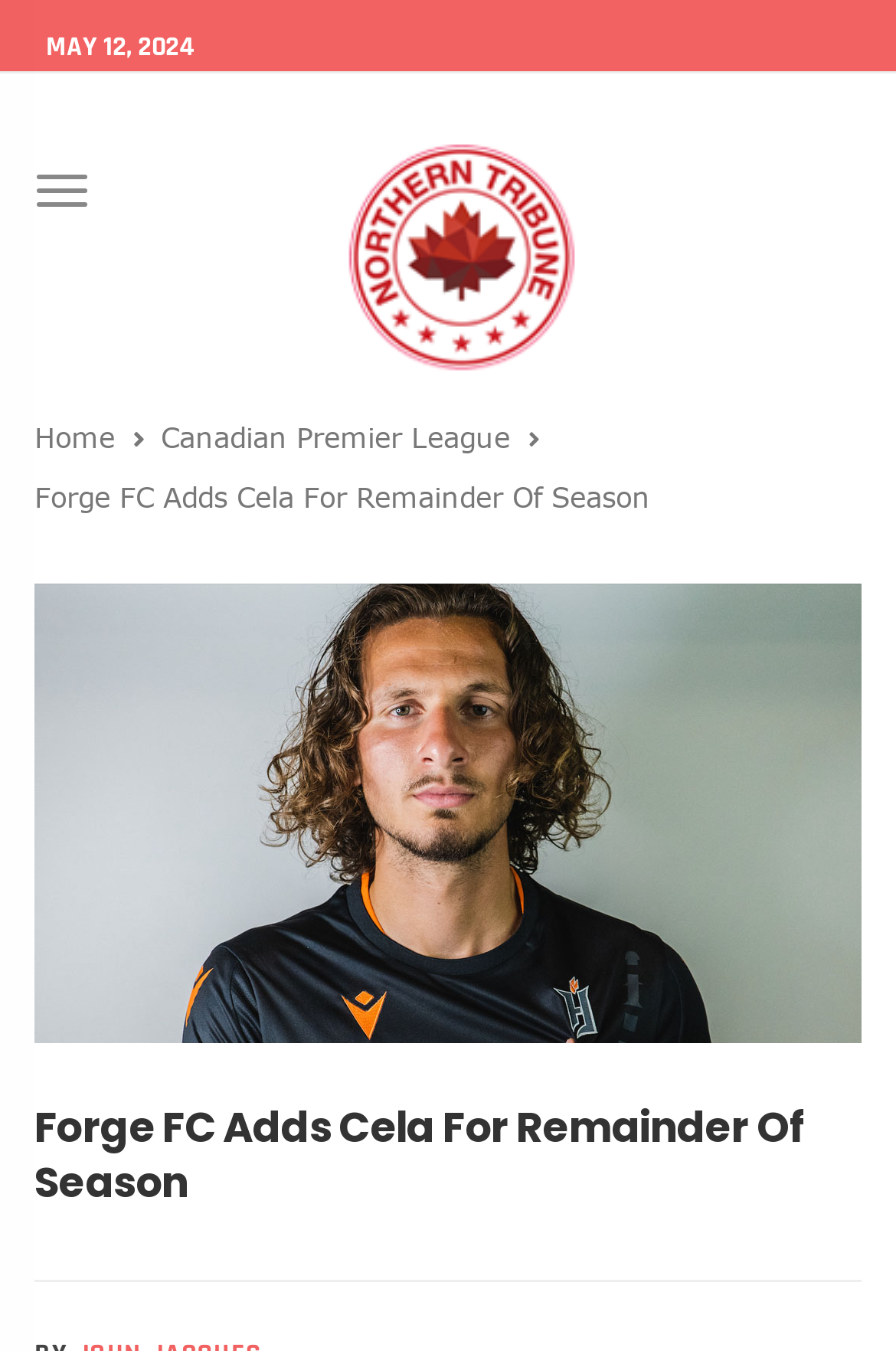Please determine and provide the text content of the webpage's heading.

Forge FC Adds Cela For Remainder Of Season